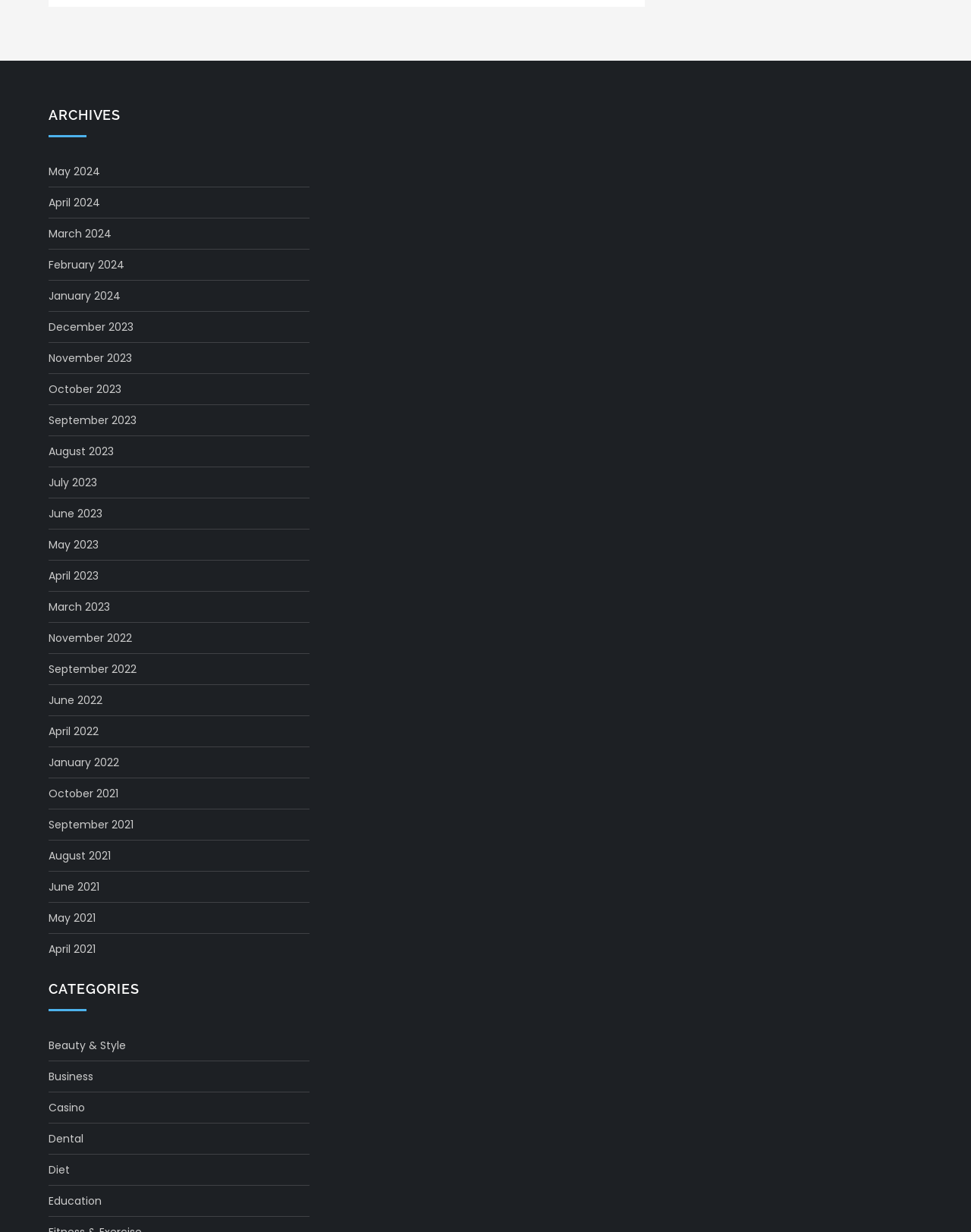Given the element description "Dental" in the screenshot, predict the bounding box coordinates of that UI element.

[0.05, 0.916, 0.086, 0.932]